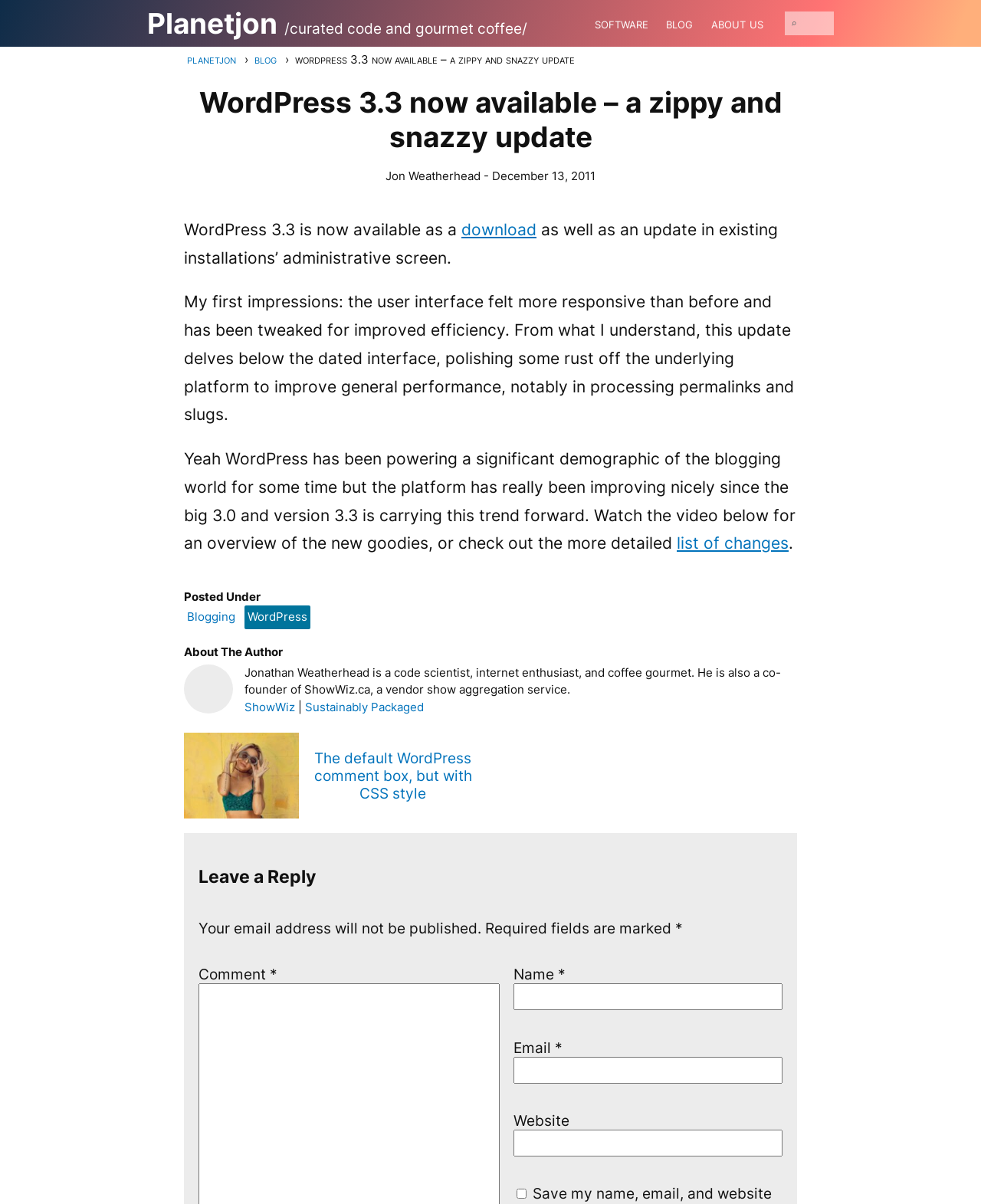Can you determine the bounding box coordinates of the area that needs to be clicked to fulfill the following instruction: "Download WordPress 3.3"?

[0.47, 0.183, 0.547, 0.198]